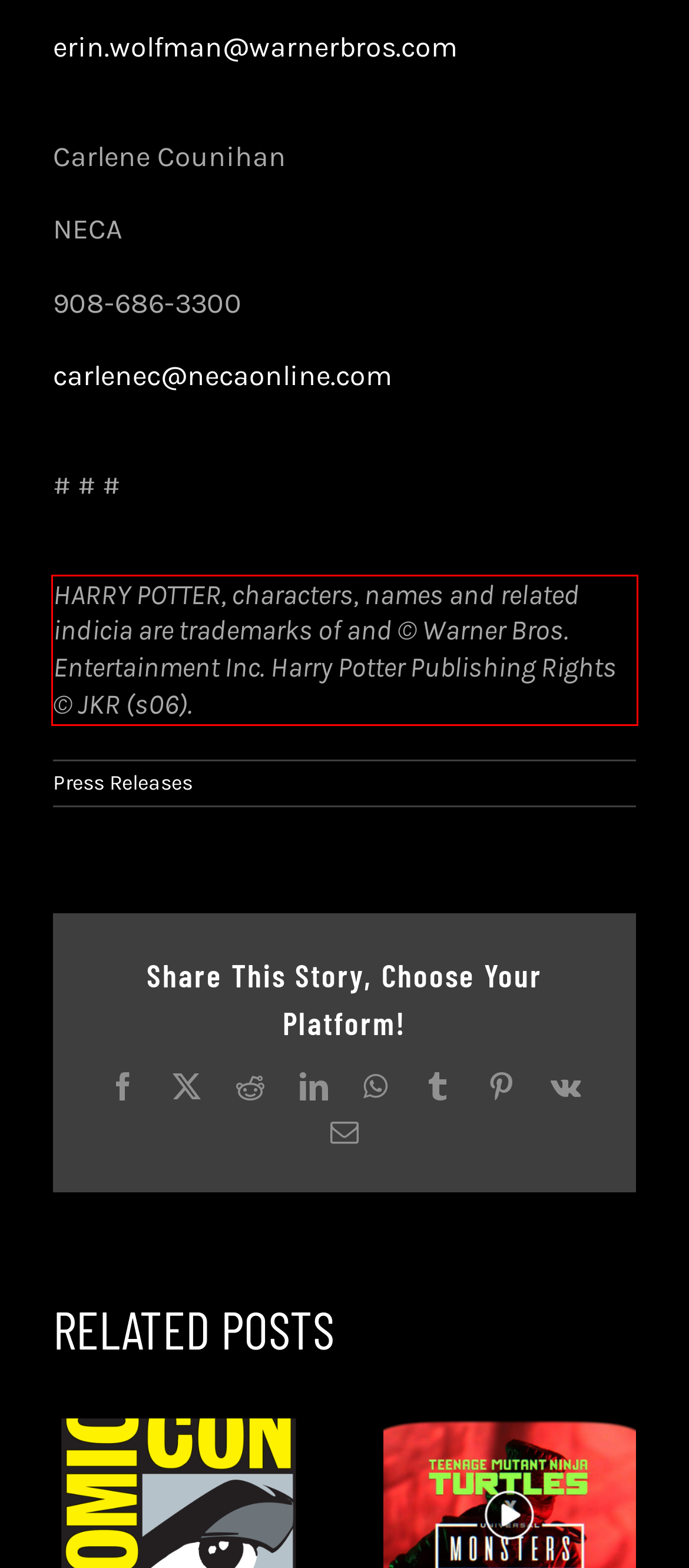Within the screenshot of the webpage, locate the red bounding box and use OCR to identify and provide the text content inside it.

HARRY POTTER, characters, names and related indicia are trademarks of and © Warner Bros. Entertainment Inc. Harry Potter Publishing Rights © JKR (s06).